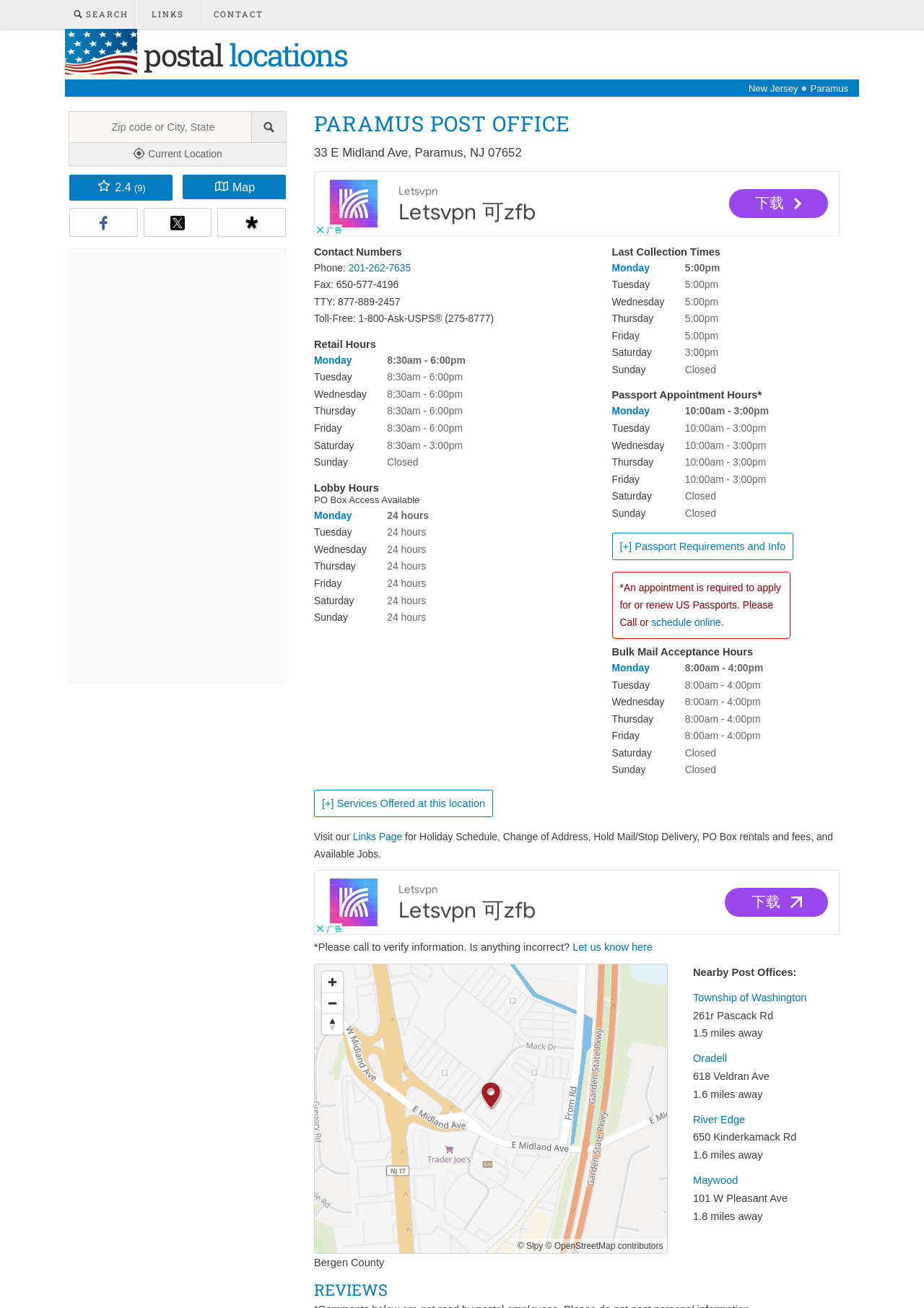Determine the bounding box for the UI element that matches this description: "Current Location".

[0.075, 0.109, 0.309, 0.127]